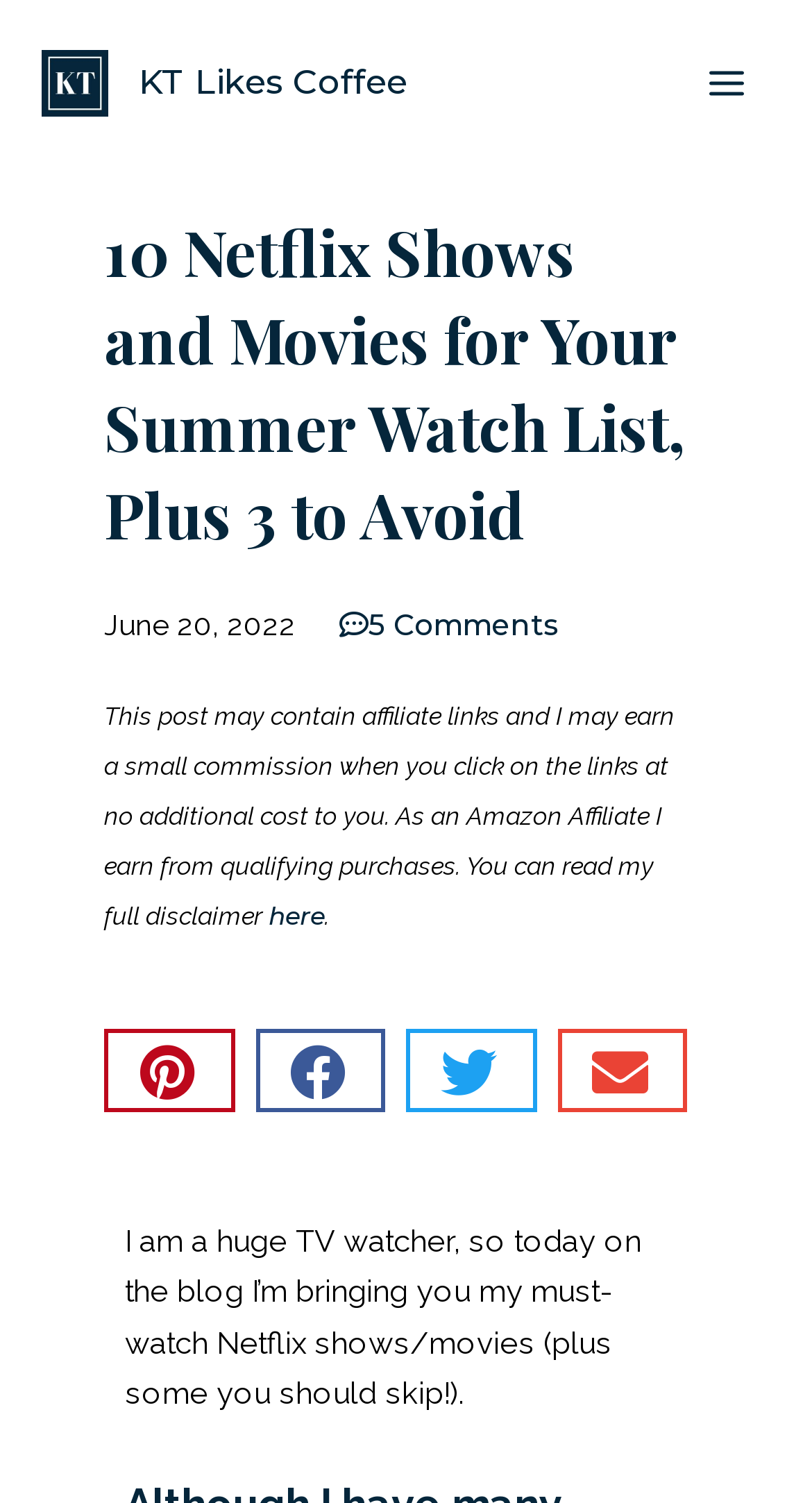Please answer the following question using a single word or phrase: 
What is the author's favorite activity?

Watching TV